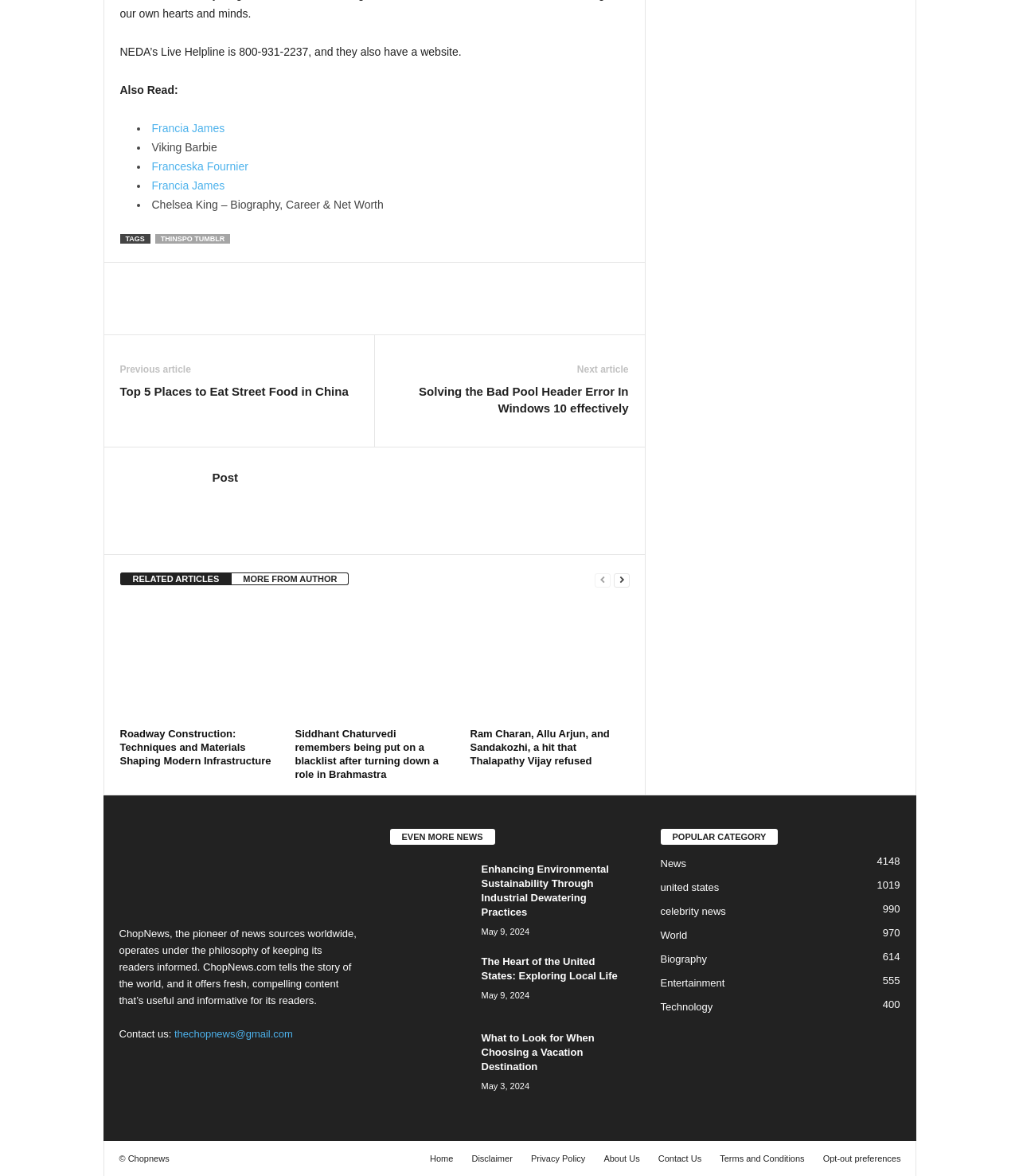Can you find the bounding box coordinates for the element that needs to be clicked to execute this instruction: "Visit the 'Top 5 Places to Eat Street Food in China' page"? The coordinates should be given as four float numbers between 0 and 1, i.e., [left, top, right, bottom].

[0.118, 0.326, 0.342, 0.34]